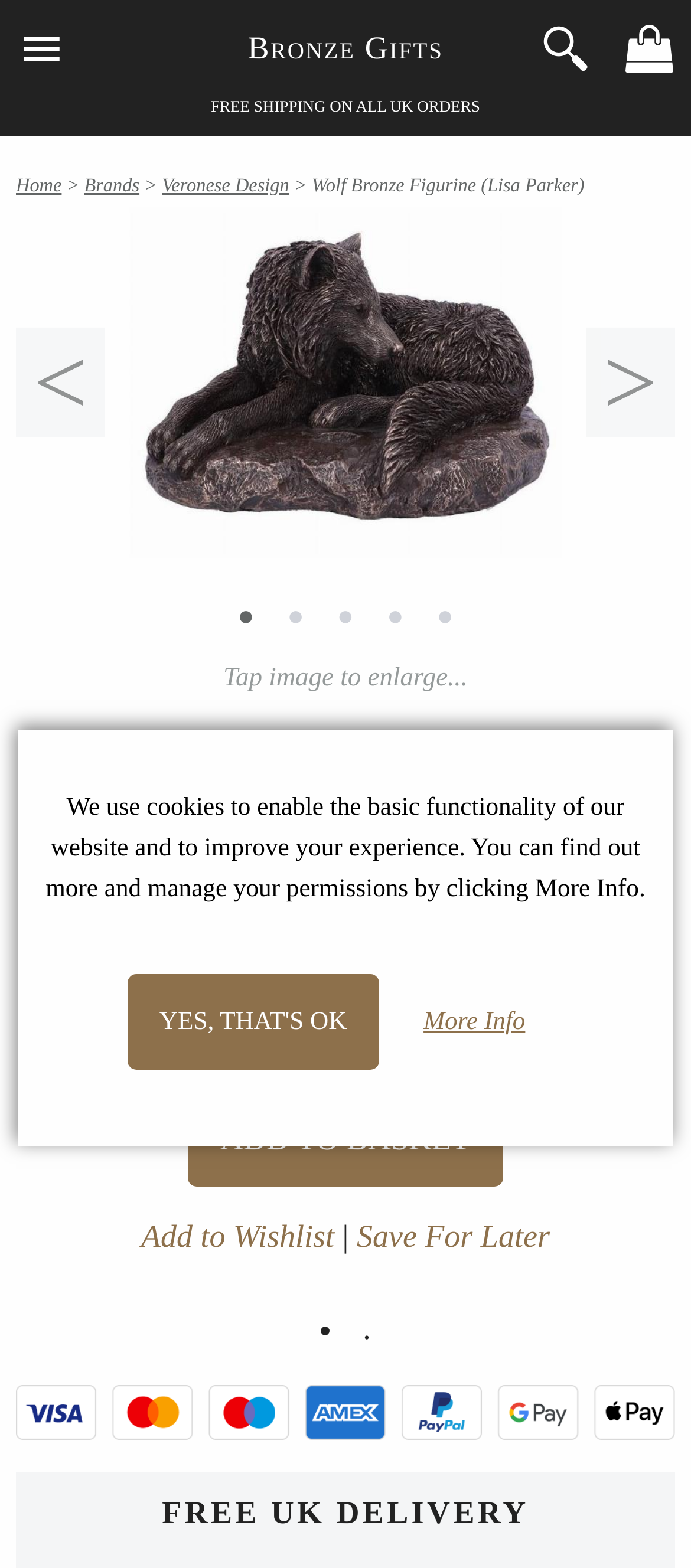What is the function of the button with the text 'ADD TO BASKET'?
Please provide a comprehensive answer based on the visual information in the image.

I found the button with the text 'ADD TO BASKET' by looking at the button element located at [0.273, 0.696, 0.727, 0.757] with the StaticText element 'ADD TO BASKET' inside it. This button is likely to add the product to the user's basket when clicked.